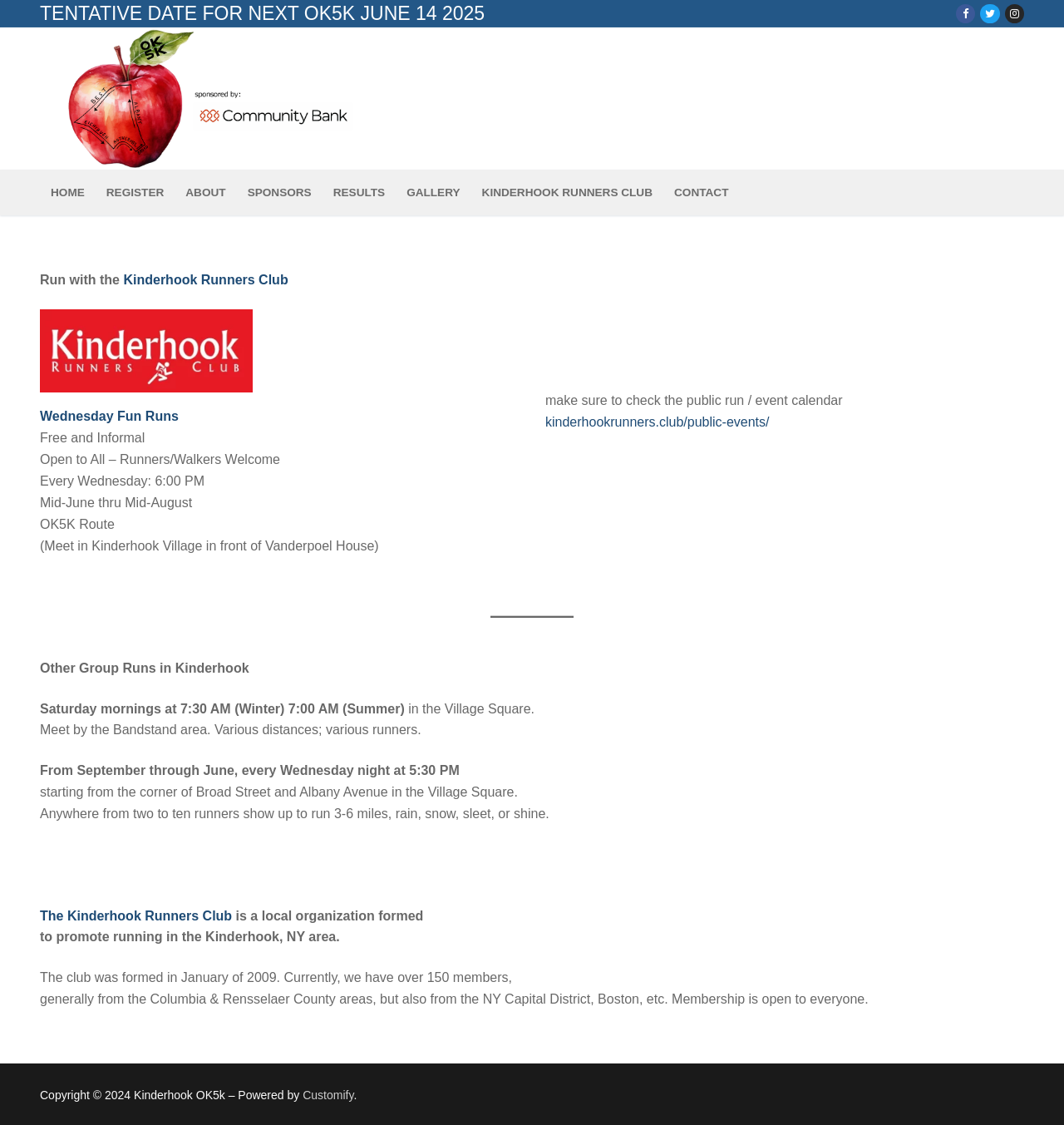What is the distance of the OK5K route?
Look at the screenshot and respond with one word or a short phrase.

Not mentioned